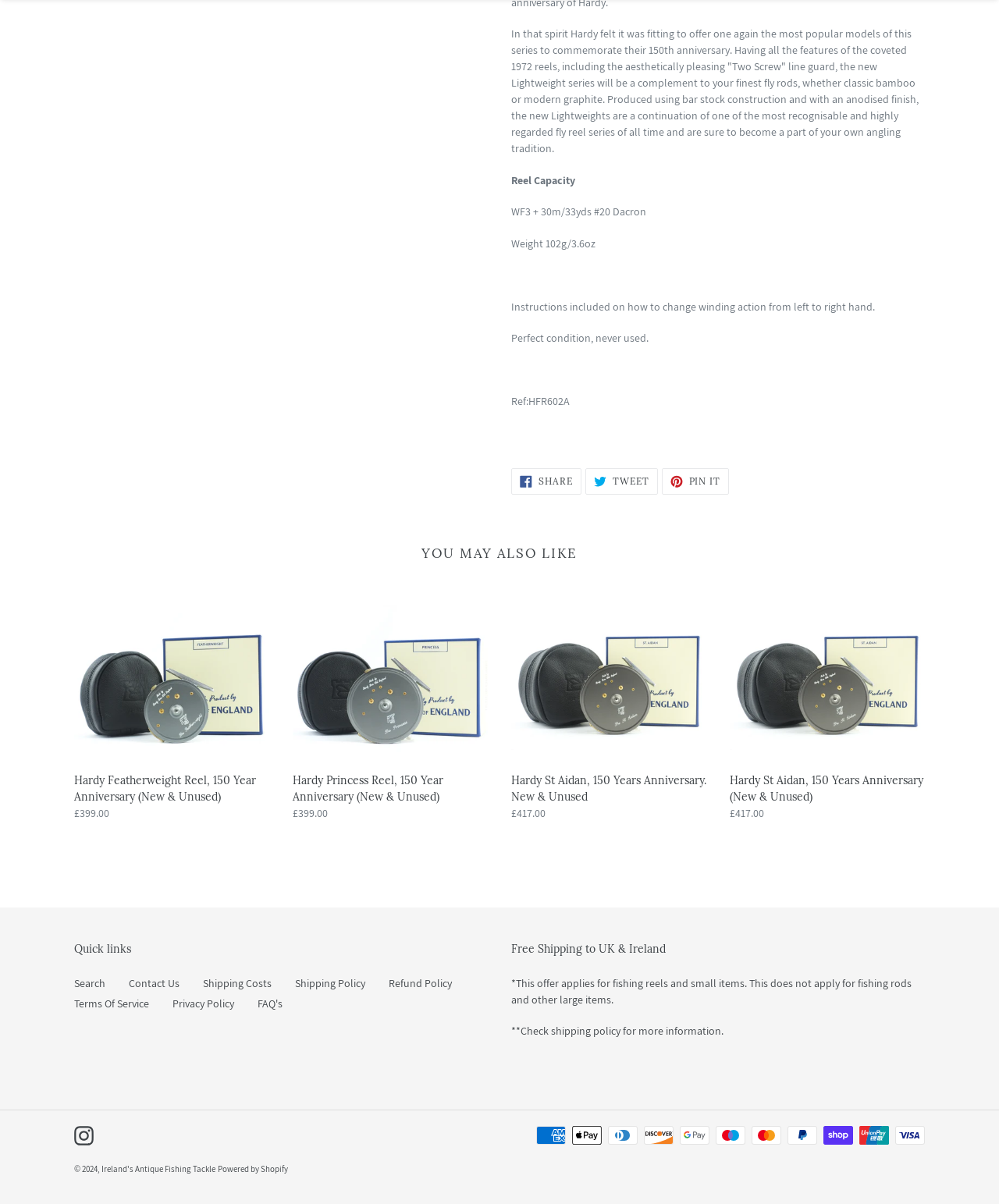What is the price of the Hardy Featherweight Reel?
Answer with a single word or phrase, using the screenshot for reference.

£399.00